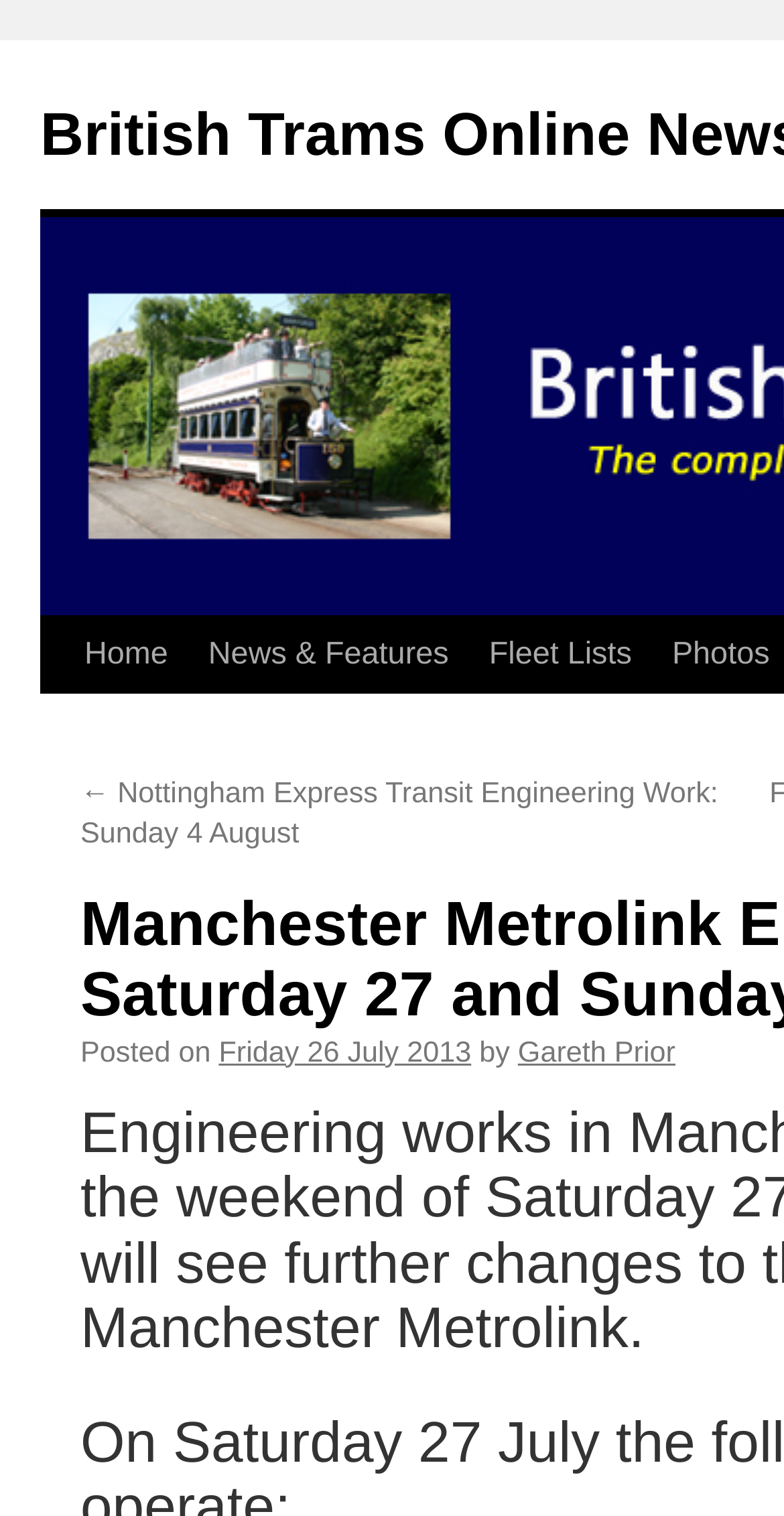Offer a thorough description of the webpage.

The webpage appears to be a news article page from British Trams Online News. At the top-left corner, there is a "Skip to content" link, followed by a navigation menu consisting of four links: "Home", "News & Features", "Fleet Lists", and another link that is not immediately visible but can be accessed by clicking on the "← Nottingham Express Transit Engineering Work: Sunday 4 August" link.

Below the navigation menu, the main content of the page begins with a news article titled "Manchester Metrolink Engineering Works: Saturday 27 and Sunday 28 July". The article's metadata is displayed, including the posting date, "Friday 26 July 2013", and the author's name, "Gareth Prior". The posting date and author's name are positioned below the article title, with the posting date on the left and the author's name on the right.